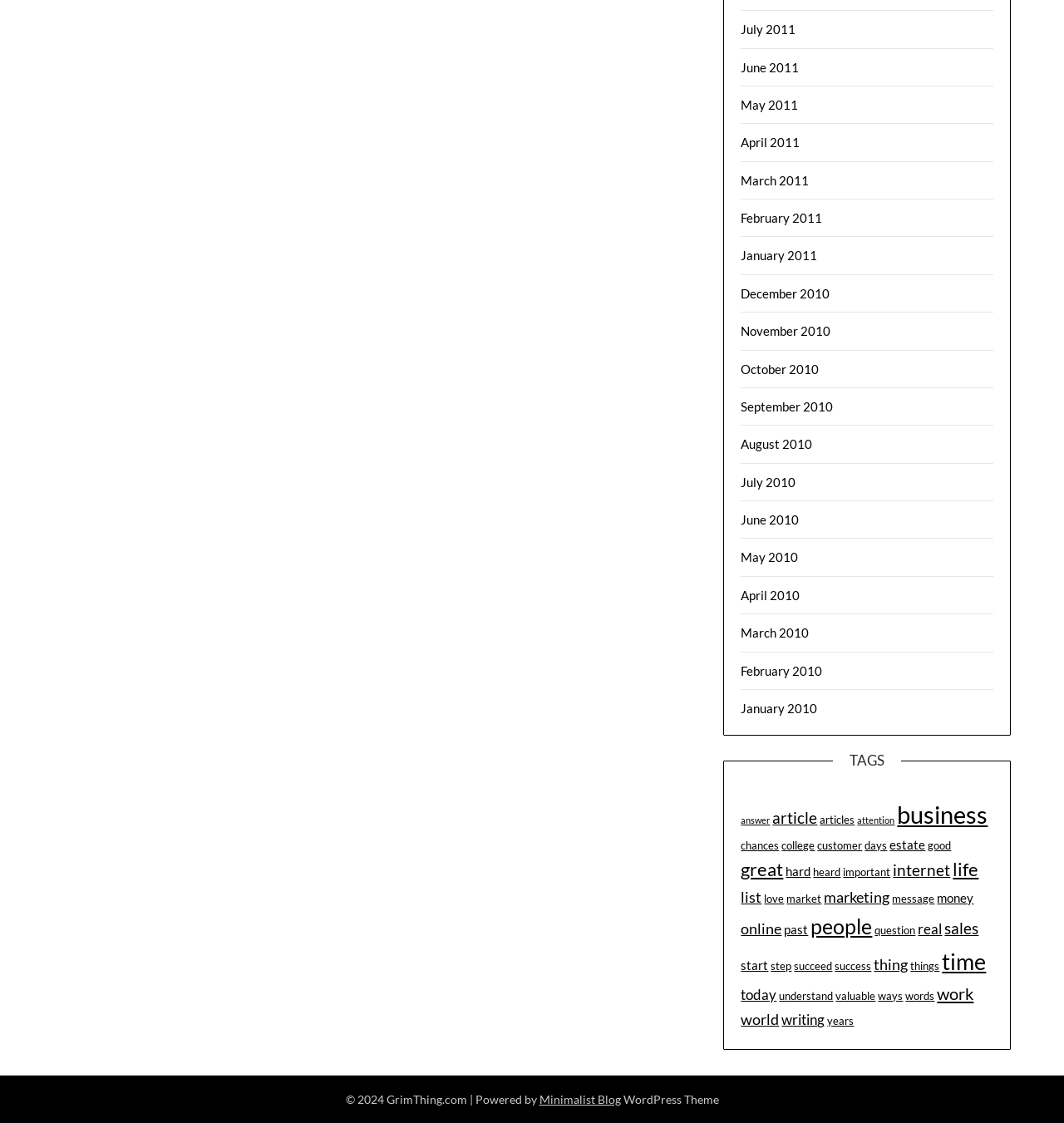Determine the bounding box coordinates of the region that needs to be clicked to achieve the task: "Check online".

[0.696, 0.819, 0.735, 0.835]